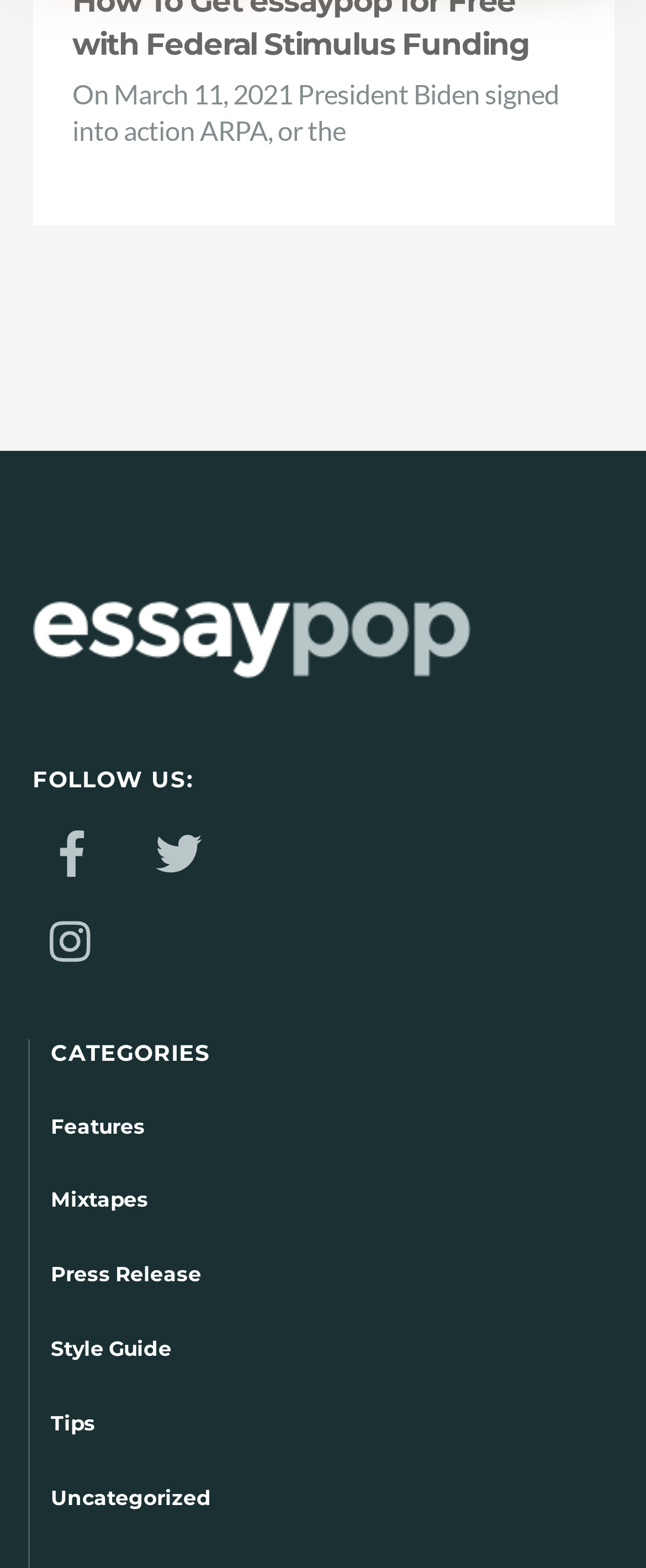Respond with a single word or phrase to the following question:
What is the name of the blog?

essaypop blog